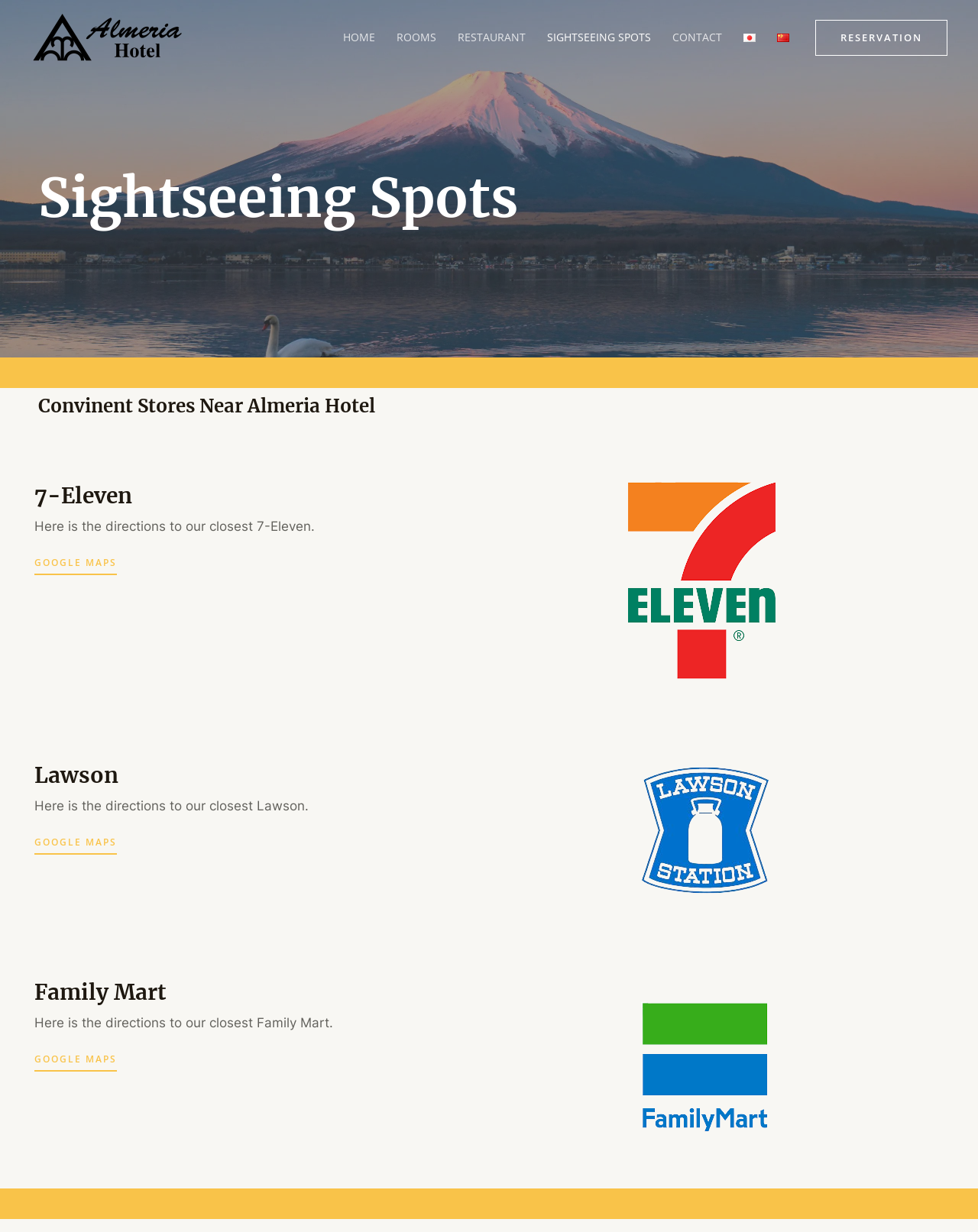Create a detailed summary of the webpage's content and design.

The webpage is about Almeria Hotel Yamanakako, focusing on sightseeing spots around the hotel. At the top left, there is a small link. Below it, a navigation menu spans across the top of the page, containing links to different sections of the website, including HOME, ROOMS, RESTAURANT, SIGHTSEEING SPOTS, CONTACT, and language options.

On the right side of the navigation menu, there is a RESERVATION link. Below the navigation menu, the main content of the page is divided into sections. The first section is titled "Sightseeing Spots" and takes up most of the page. 

Below the "Sightseeing Spots" heading, there are three subsections: "Convinent Stores Near Almeria Hotel", "7-Eleven", "Lawson", and "Family Mart". Each subsection contains a heading, a brief description, and a link to Google Maps. The descriptions provide directions to the respective convenience stores. The links to Google Maps are positioned below each description.